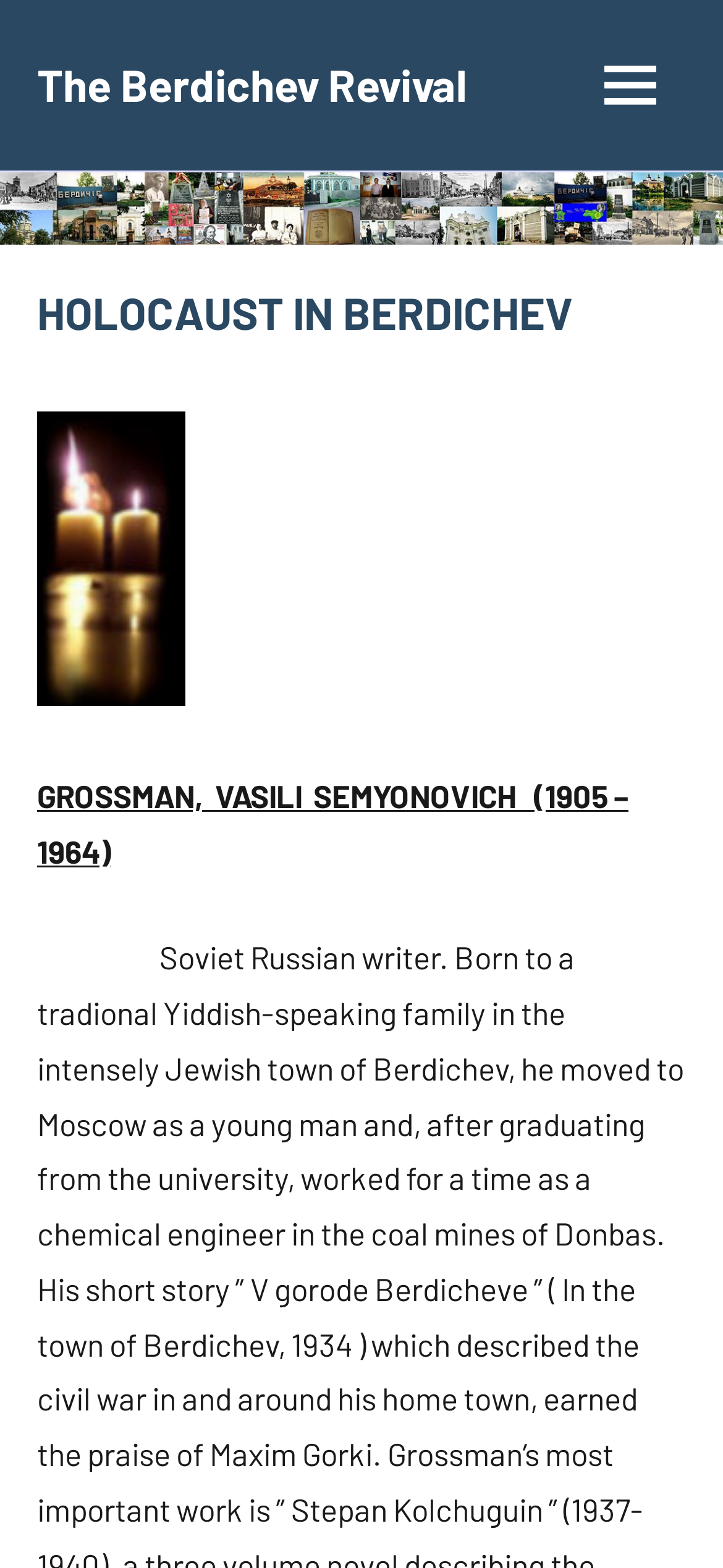Locate the primary headline on the webpage and provide its text.

HOLOCAUST IN BERDICHEV